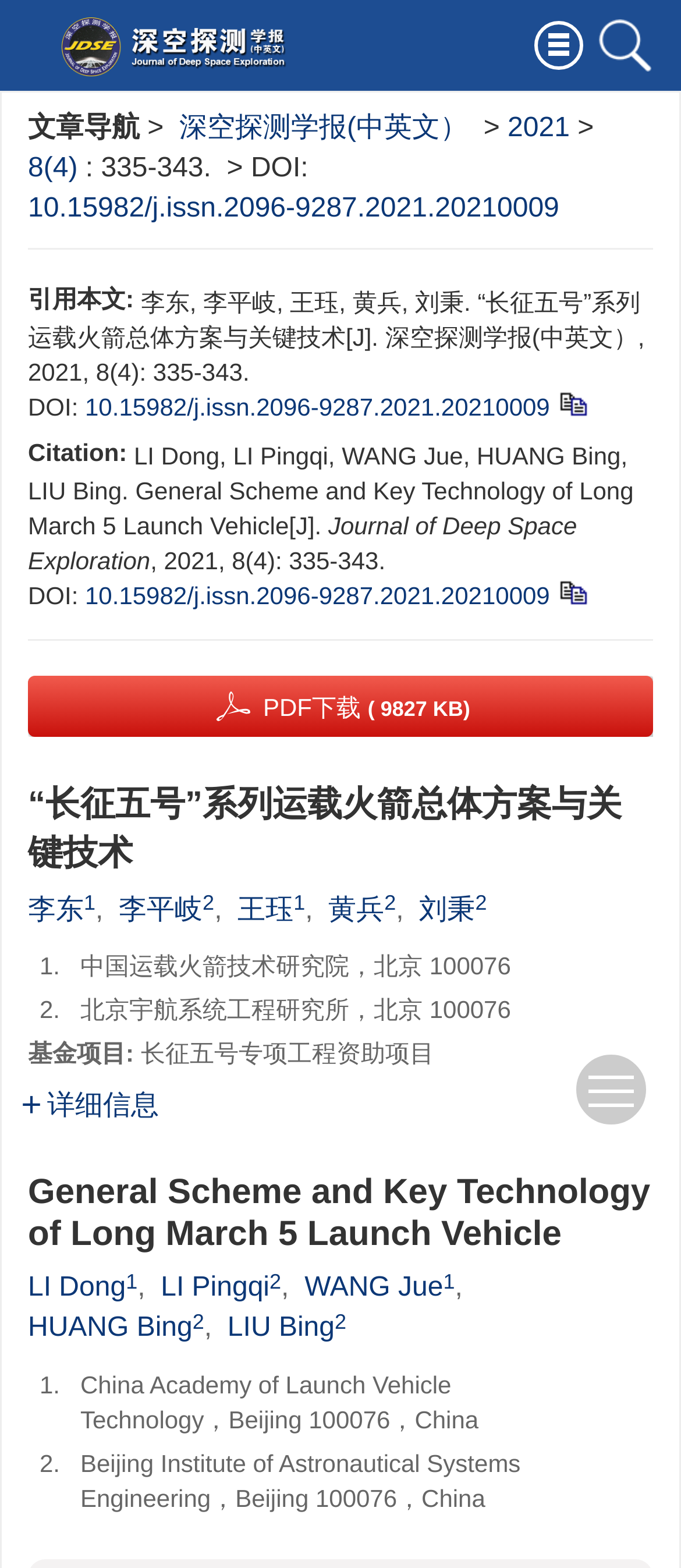What is the DOI of the article?
Using the image as a reference, answer the question with a short word or phrase.

10.15982/j.issn.2096-9287.2021.20210009